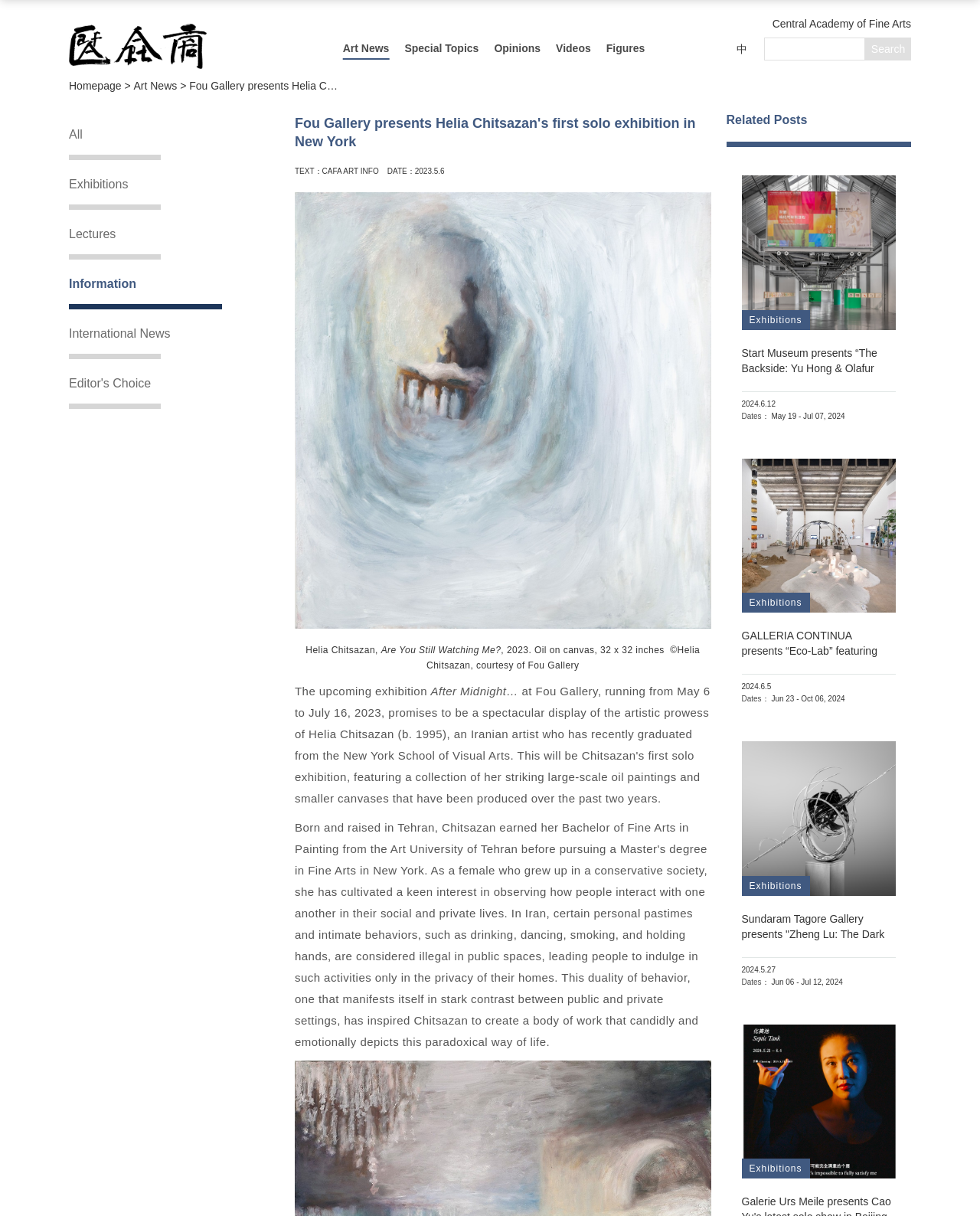What is the title of the exhibition?
Could you give a comprehensive explanation in response to this question?

I found the answer by looking at the text description of the image, which mentions 'Are You Still Watching Me?' as the title of the exhibition.